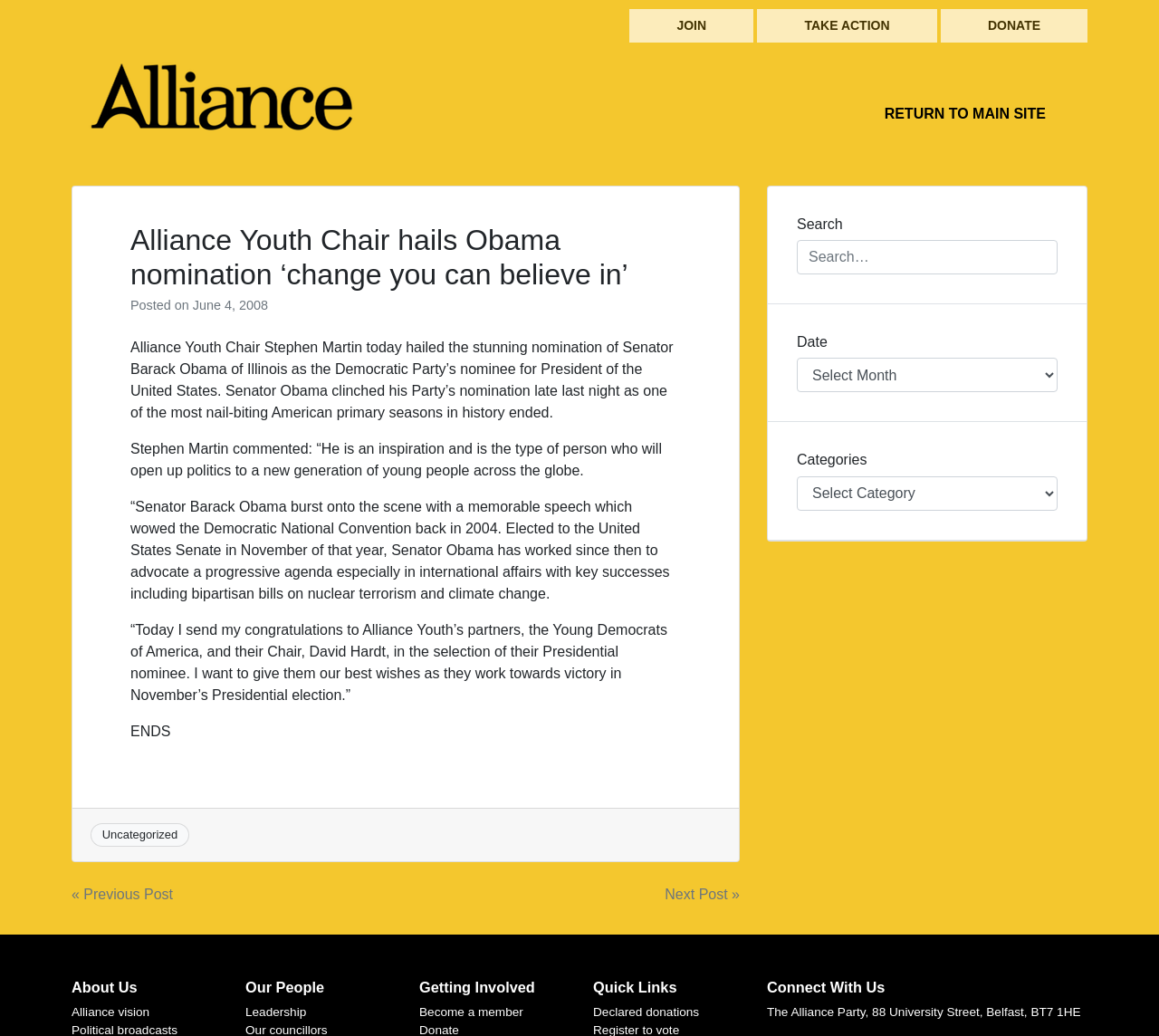Identify the webpage's primary heading and generate its text.

Alliance Youth Chair hails Obama nomination ‘change you can believe in’